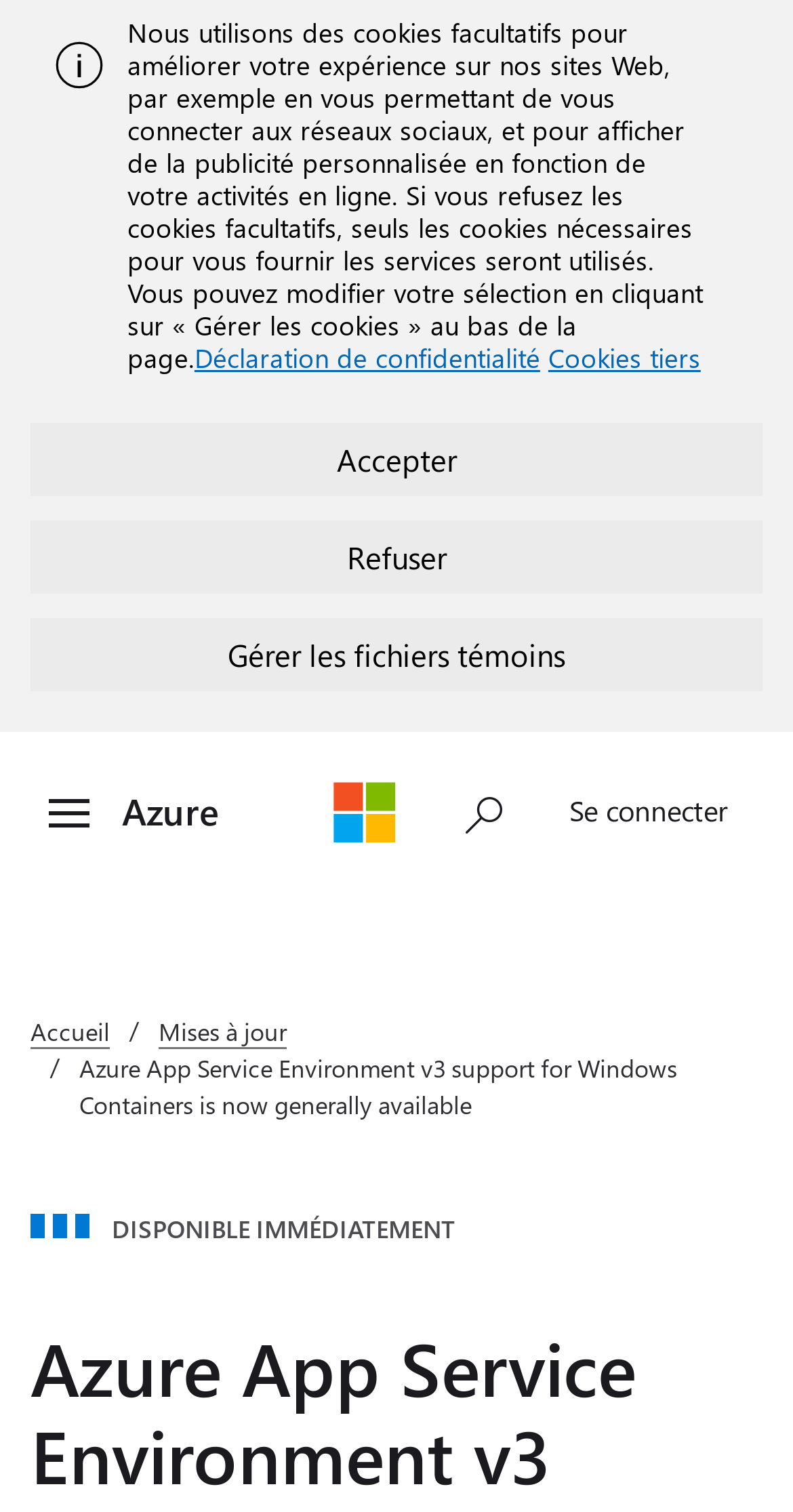What is the main topic of the webpage?
Based on the image, give a concise answer in the form of a single word or short phrase.

Azure App Service Environment v3